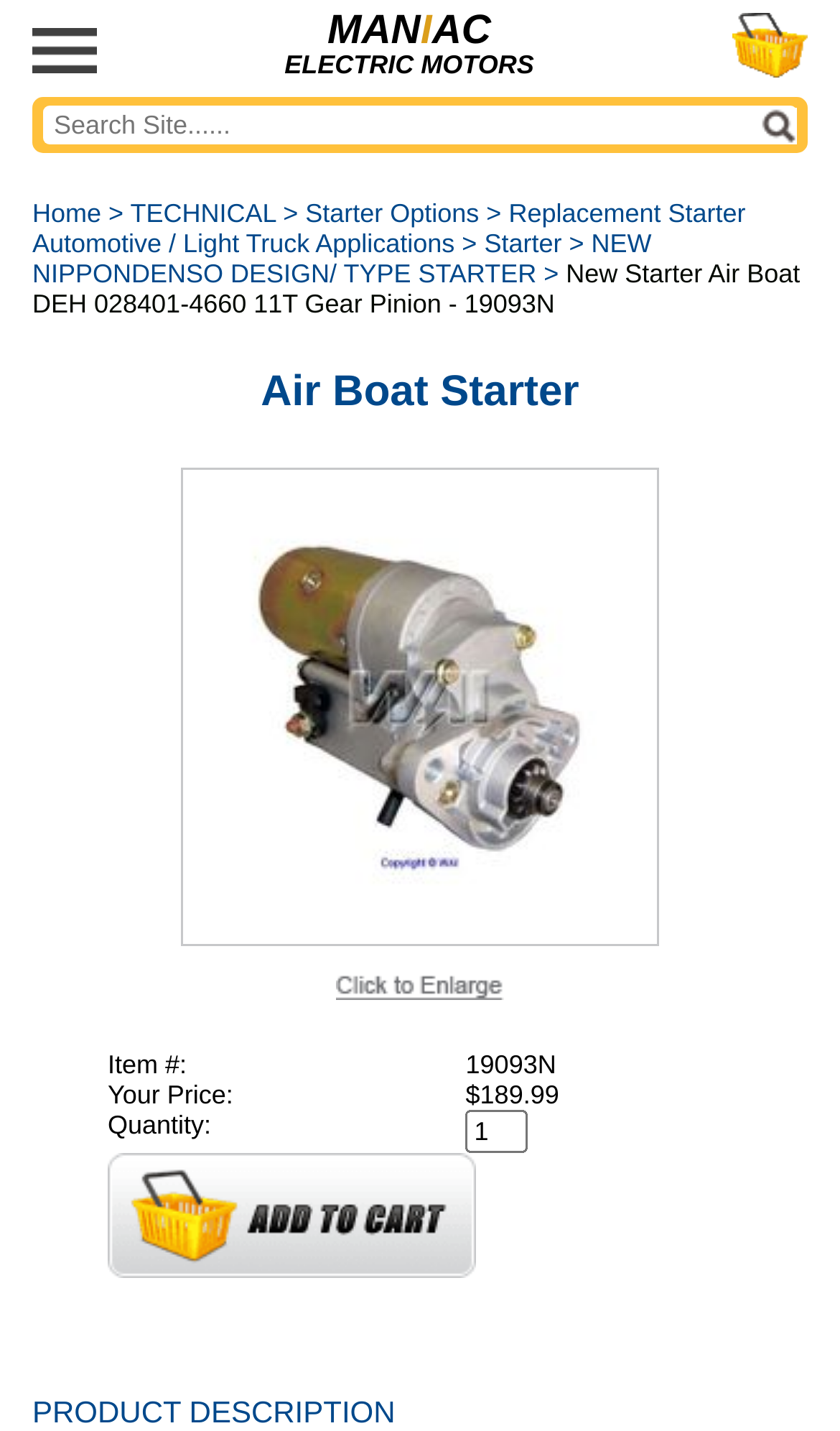What is the item number of the product?
Using the image, respond with a single word or phrase.

19093N